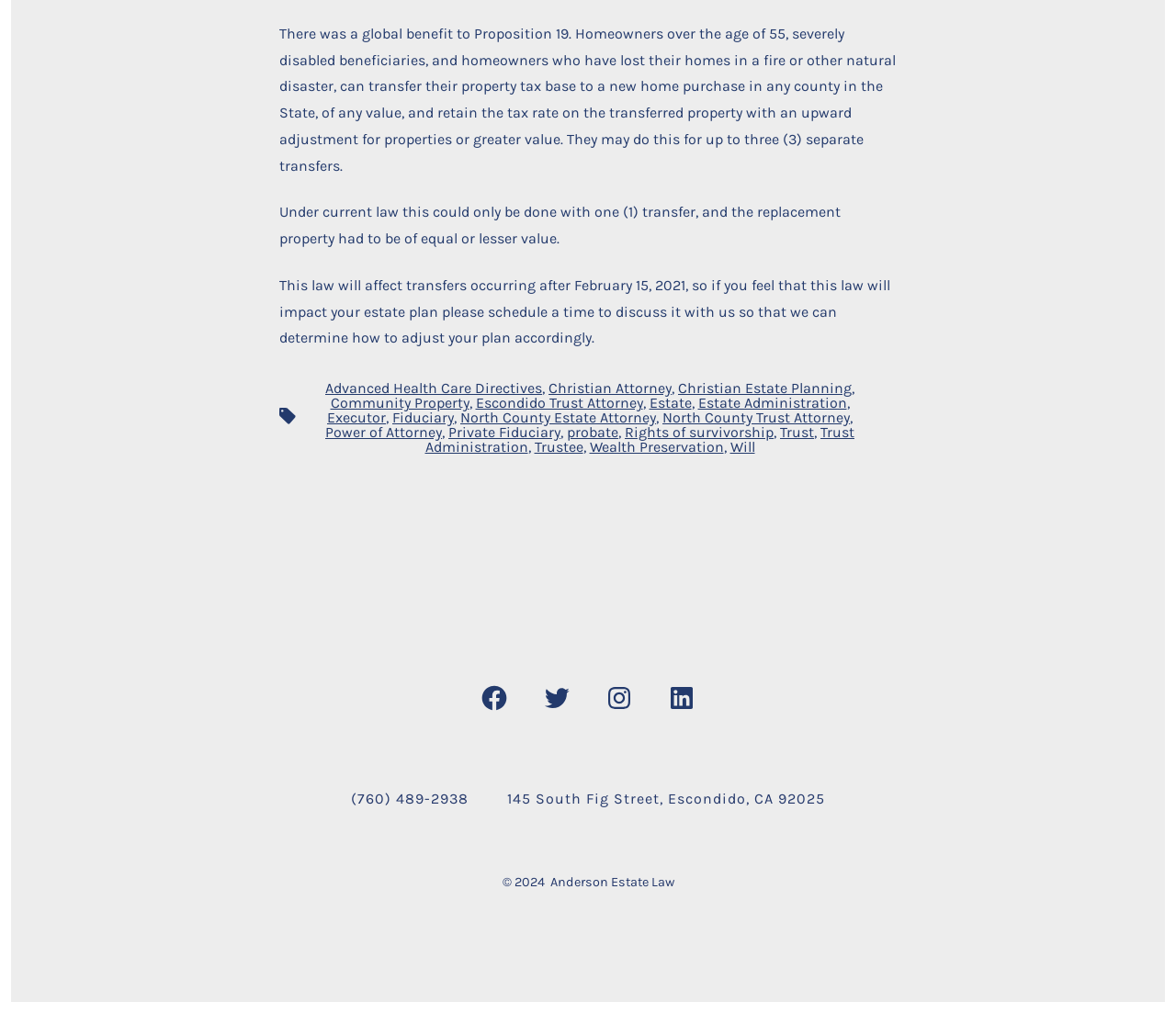Please answer the following question using a single word or phrase: 
What is the contact information provided in the footer?

Phone number and address